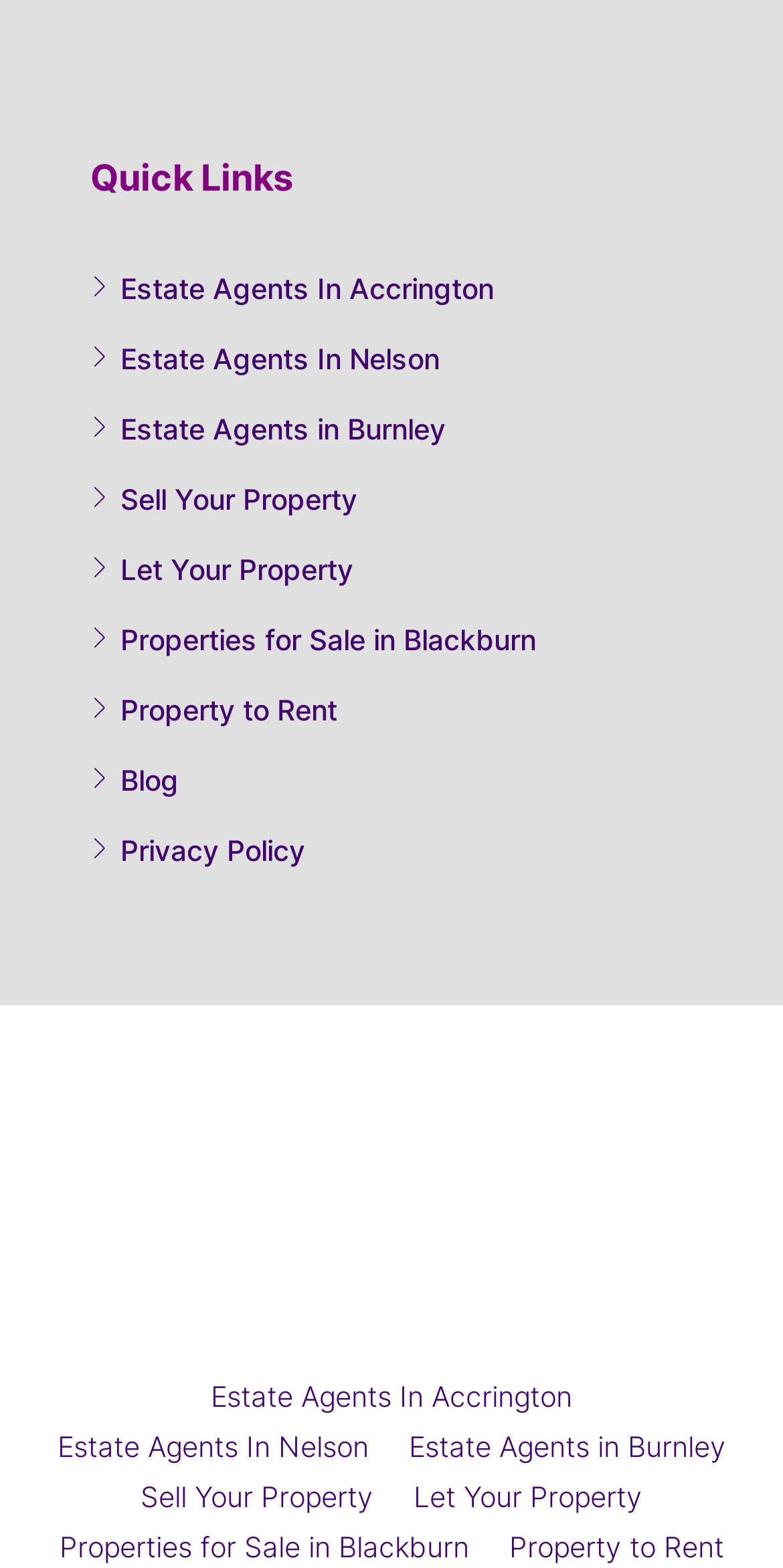How many estate agents are mentioned?
Answer with a single word or short phrase according to what you see in the image.

3